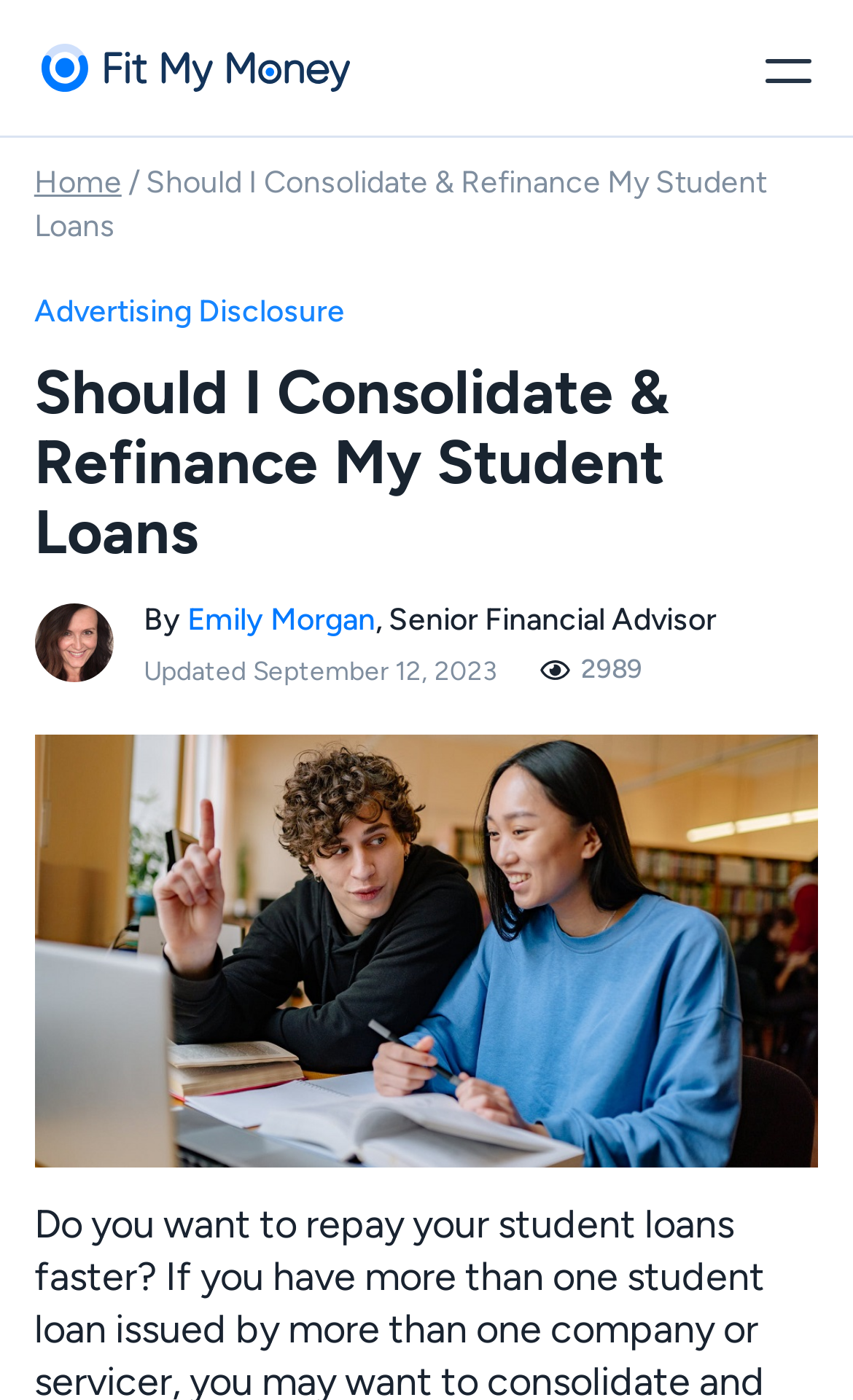Elaborate on the information and visuals displayed on the webpage.

The webpage is about consolidating student loans, with the main title "How to Consolidate Your Student Loans" at the top. Below the title, there is a link to "FitMyMoney" accompanied by an image with the same name, positioned at the top-left corner of the page. 

To the right of the "FitMyMoney" link, there is a navigation menu with a "Home" link, followed by a slash character. 

Below the navigation menu, there is a heading that reads "Should I Consolidate & Refinance My Student Loans", which is a prominent section on the page. This section is divided into several parts, including an advertising disclosure notice at the top. 

Below the advertising disclosure notice, there is a header section with the same title as the heading, "Should I Consolidate & Refinance My Student Loans". This section contains an image of the author, Emily Morgan, who is a Senior Financial Advisor, along with the date the article was updated, September 12, 2023. 

To the right of the author's information, there is an image, and below it, there is a large image related to consolidating student loans, which takes up a significant portion of the page.